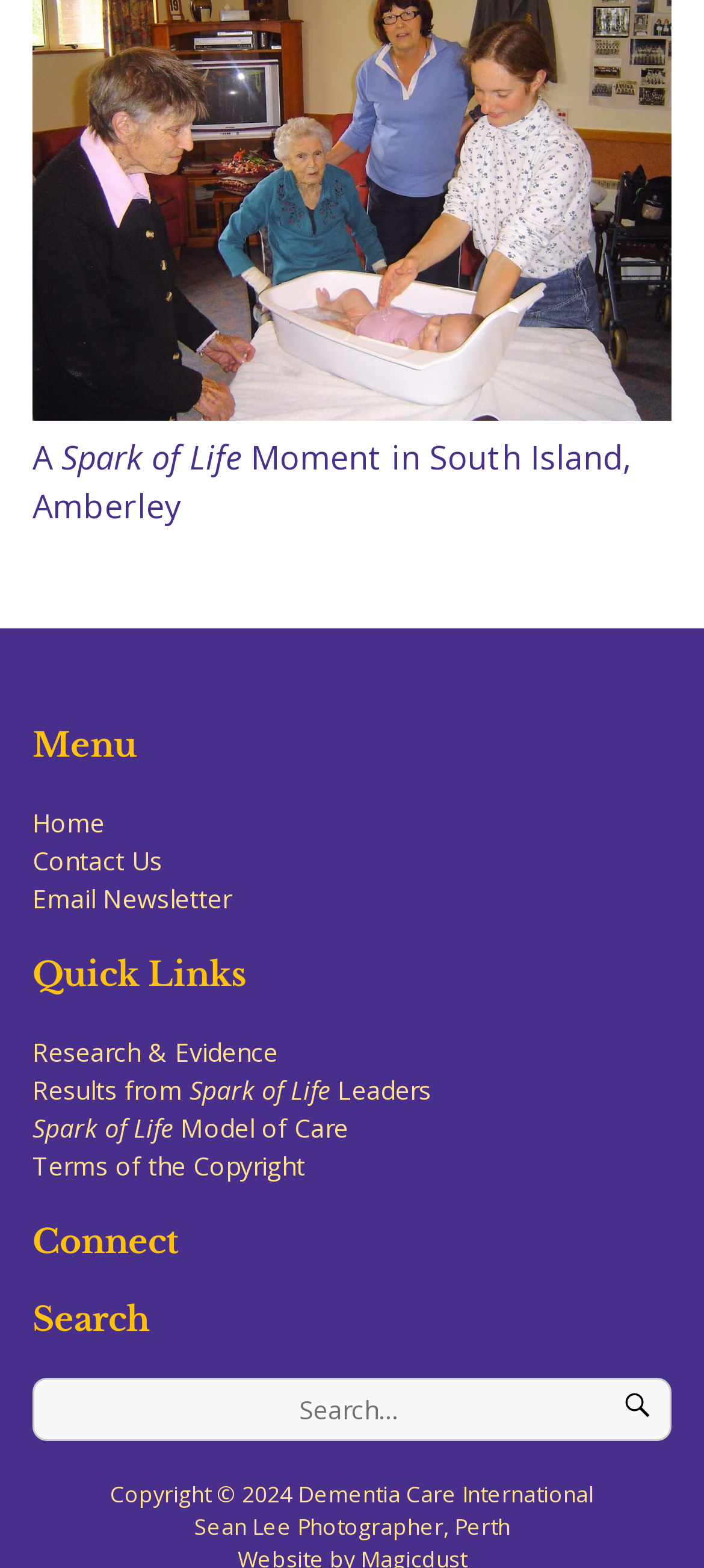Provide your answer in a single word or phrase: 
What is the name of the model of care?

Spark of Life